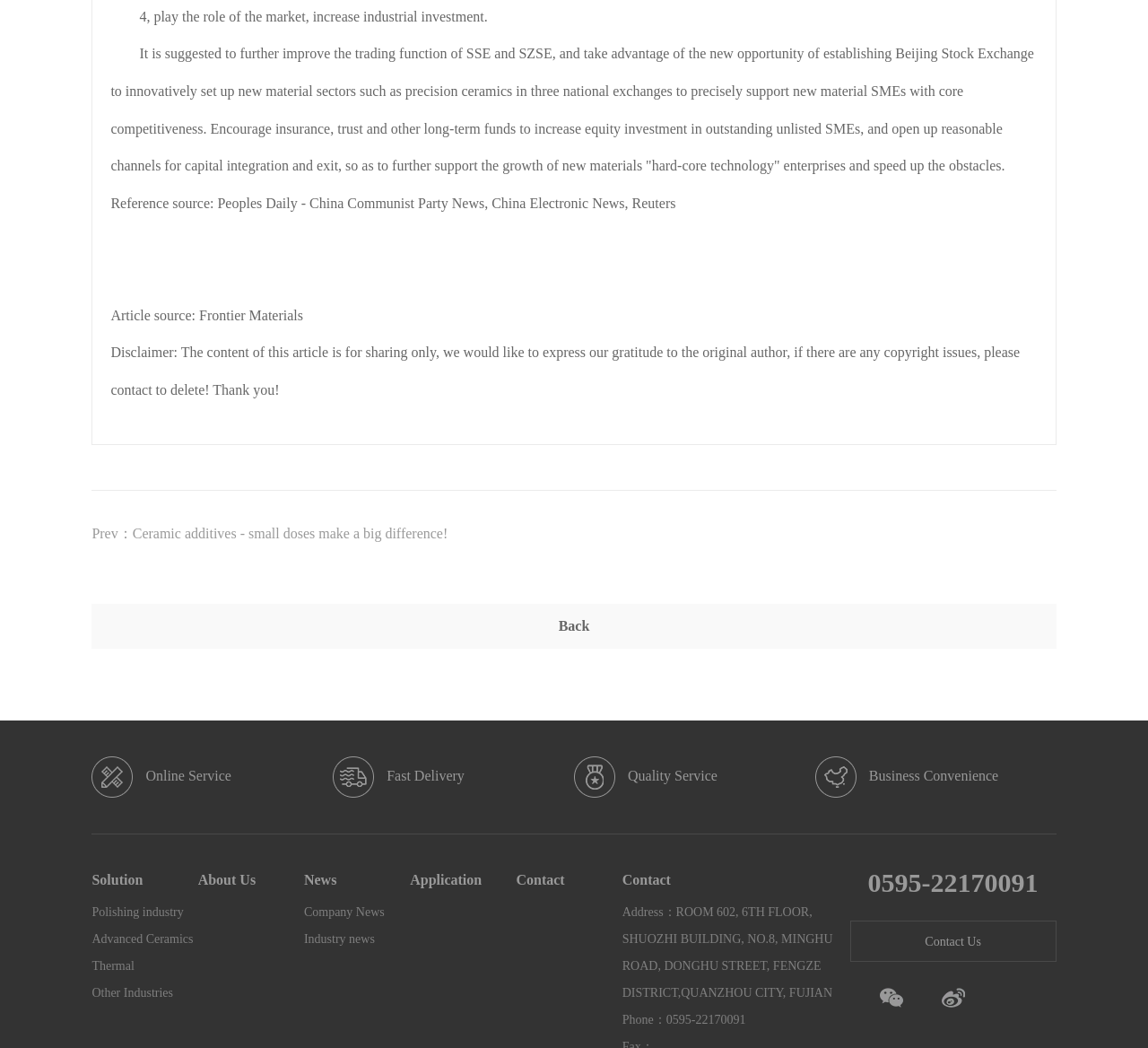Locate the bounding box coordinates of the element I should click to achieve the following instruction: "Click the 'Prev' link".

[0.08, 0.494, 0.92, 0.525]